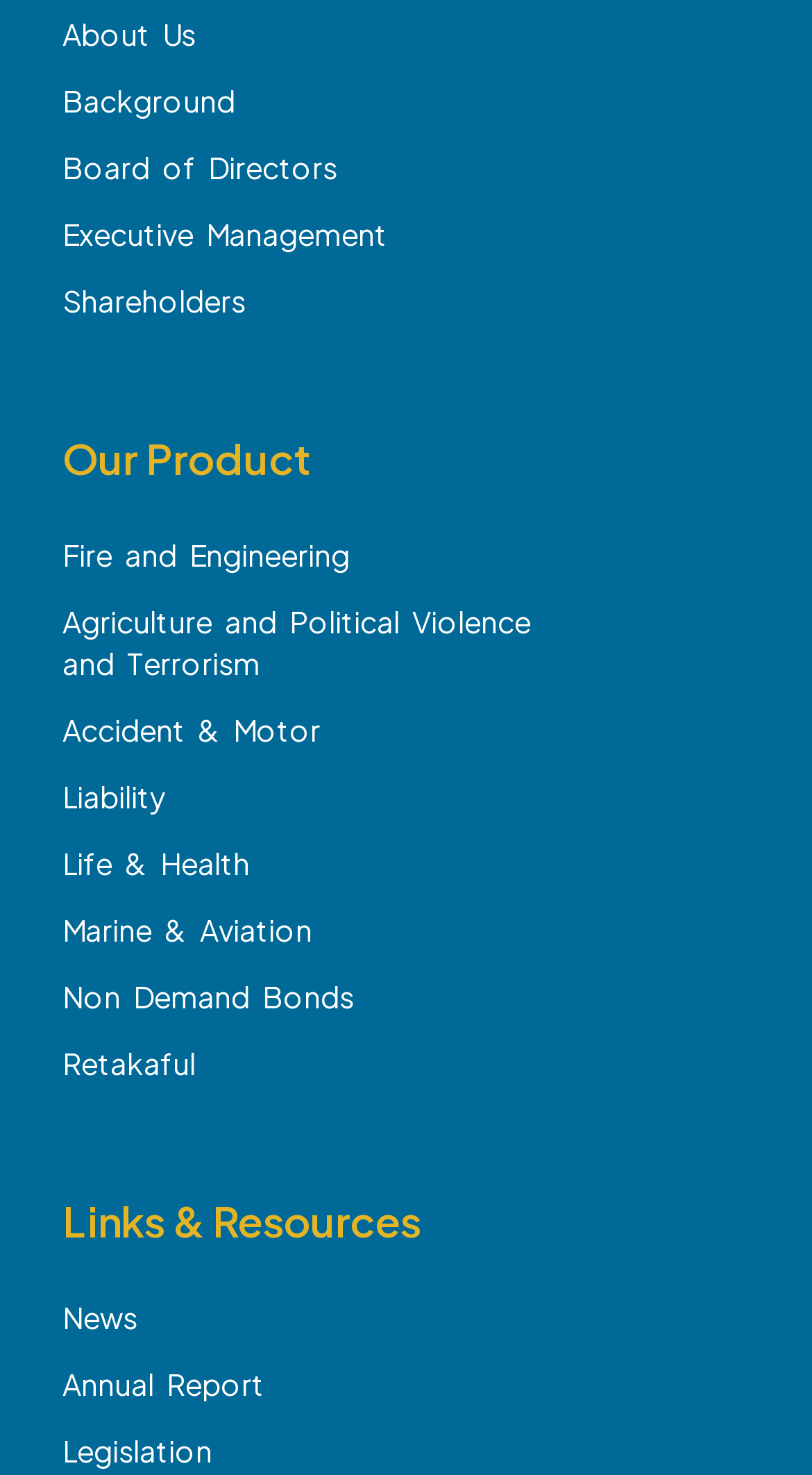Identify and provide the bounding box coordinates of the UI element described: "Accident & Motor". The coordinates should be formatted as [left, top, right, bottom], with each number being a float between 0 and 1.

[0.077, 0.471, 0.667, 0.516]